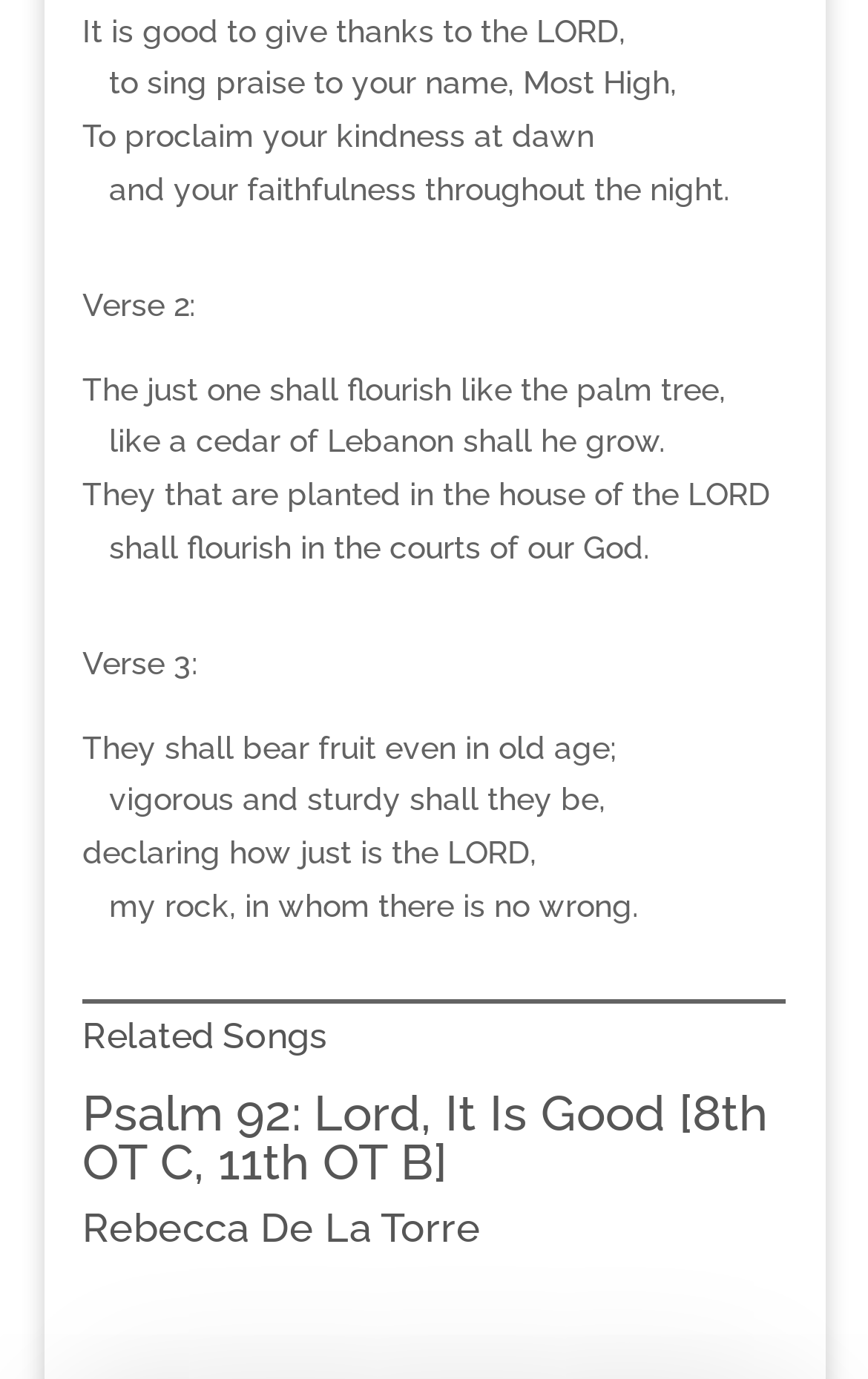Provide the bounding box coordinates of the HTML element described as: "Invisalign". The bounding box coordinates should be four float numbers between 0 and 1, i.e., [left, top, right, bottom].

None